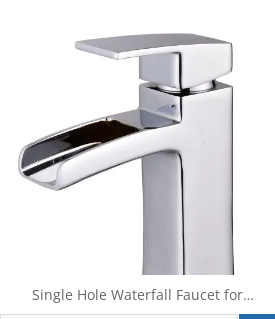What is the ideal use of this faucet?
Look at the image and answer the question using a single word or phrase.

Contemporary bathroom designs